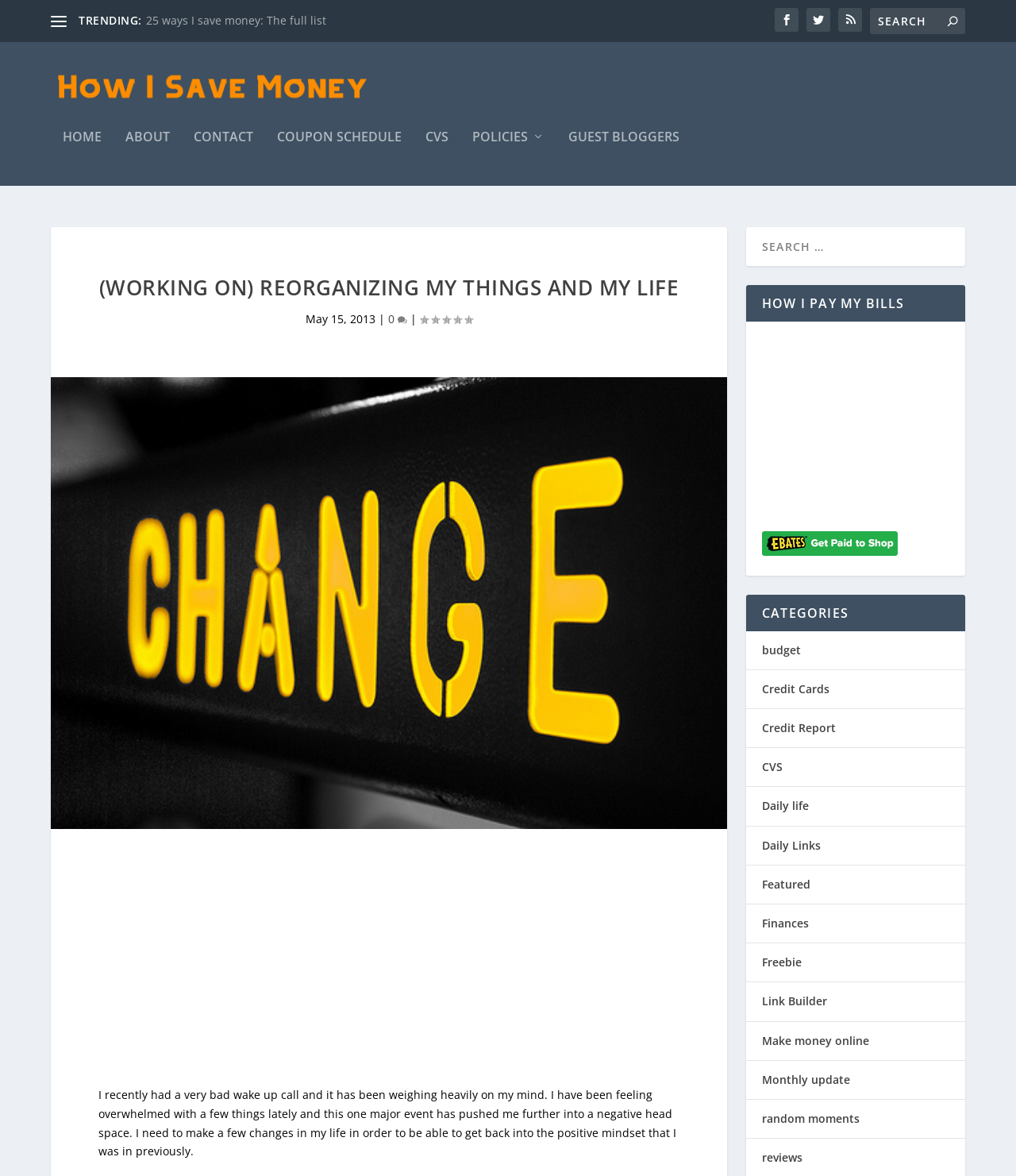How many comments does the post have?
Based on the image, answer the question in a detailed manner.

The comment count is displayed next to the text '0 ', which indicates that the post has zero comments.